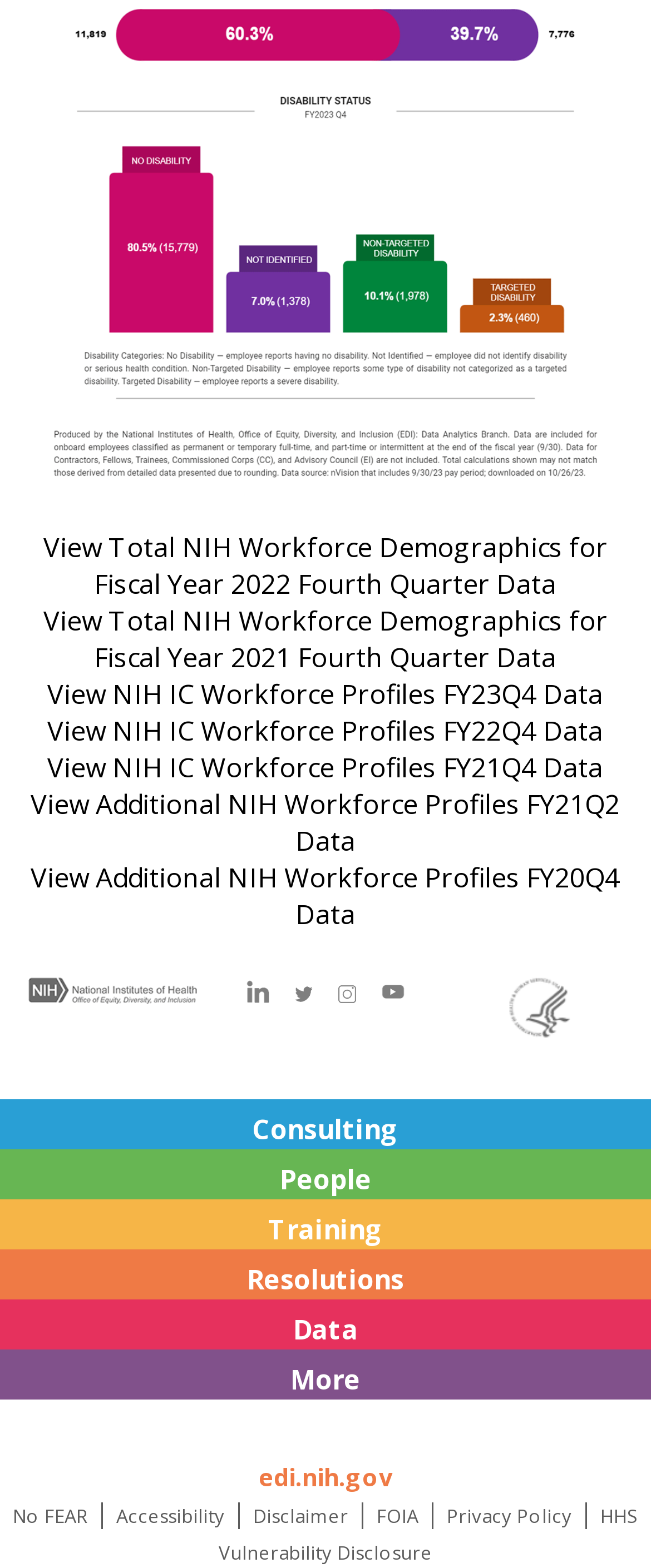Kindly determine the bounding box coordinates of the area that needs to be clicked to fulfill this instruction: "View Total NIH Workforce Demographics for Fiscal Year 2022 Fourth Quarter Data".

[0.067, 0.338, 0.933, 0.384]